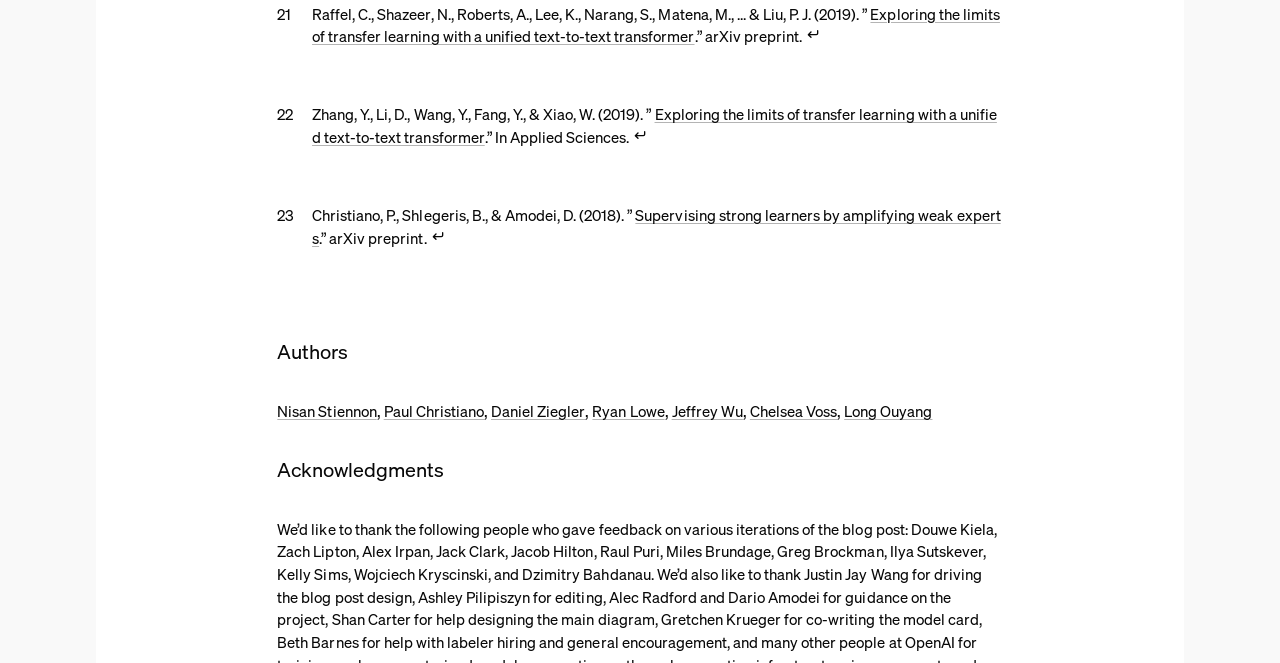Answer succinctly with a single word or phrase:
What is the title of the section after 'Authors'?

Acknowledgments